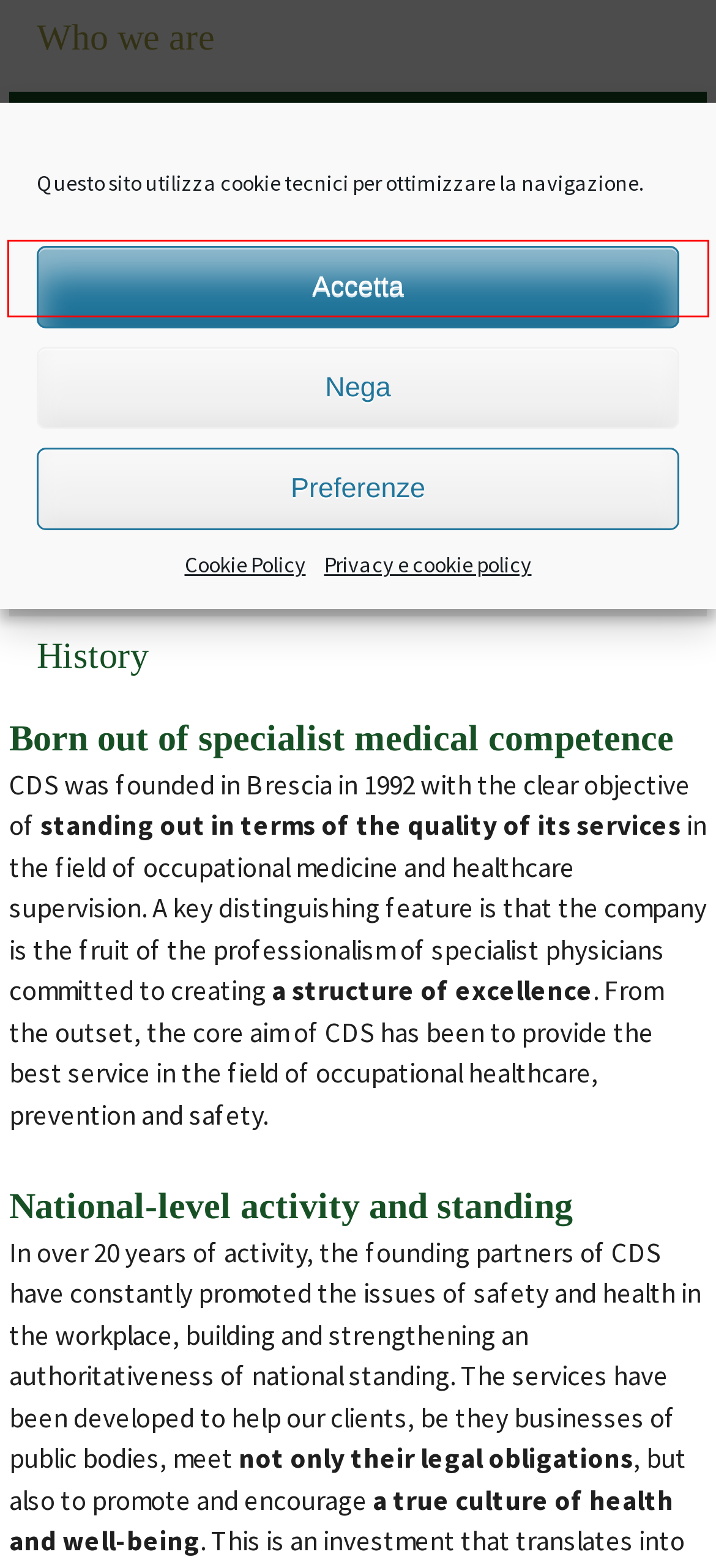Review the screenshot of a webpage that includes a red bounding box. Choose the webpage description that best matches the new webpage displayed after clicking the element within the bounding box. Here are the candidates:
A. Medicina del lavoro. CDS. BresciaCDS Brescia – Diagnostica strumentale
B. Visite lavoratori CDS BresciaCDS Brescia – Diagnostica strumentale
C. Web Agency Bergamo | Digital Communication
D. Medicina del lavoro Brescia CDS ProfessionalitàCDS Brescia – Diagnostica strumentale
E. References - CDS Brescia - Diagnostica strumentaleCDS Brescia – Diagnostica strumentale
F. Sorveglianza sanitaria CDS BresciaCDS Brescia – Diagnostica strumentale
G. Medicina del lavoro. CDS. Brescia. OrganizzazioneCDS Brescia – Diagnostica strumentale
H. Privacy e cookie policy - CDS Brescia– CDS Brescia

G